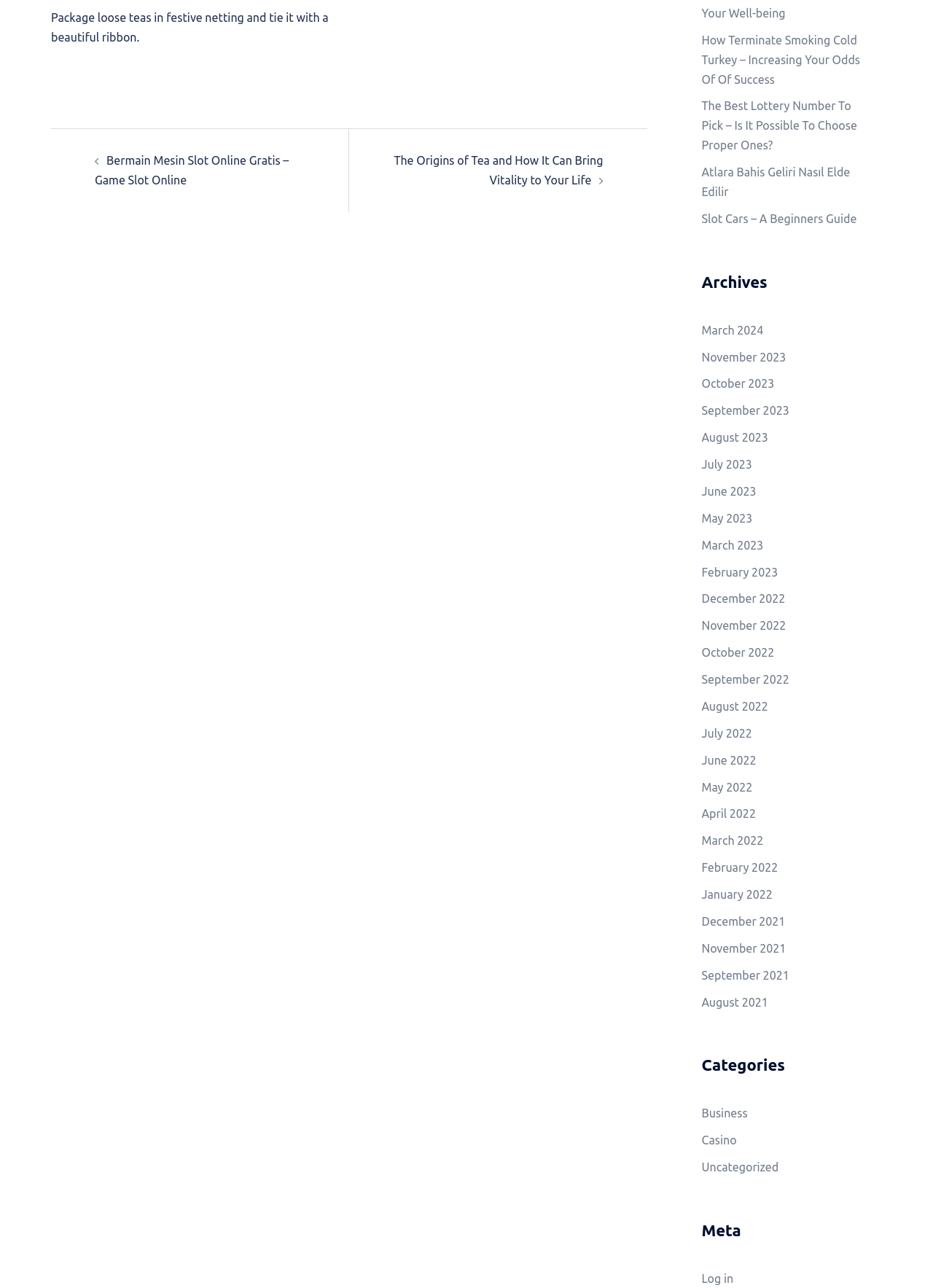What is the category of the link 'The Best Lottery Number To Pick – Is It Possible To Choose Proper Ones?'?
Please use the image to deliver a detailed and complete answer.

The link 'The Best Lottery Number To Pick – Is It Possible To Choose Proper Ones?' does not fall under any of the categories listed, such as Business or Casino, so it is likely categorized as Uncategorized.